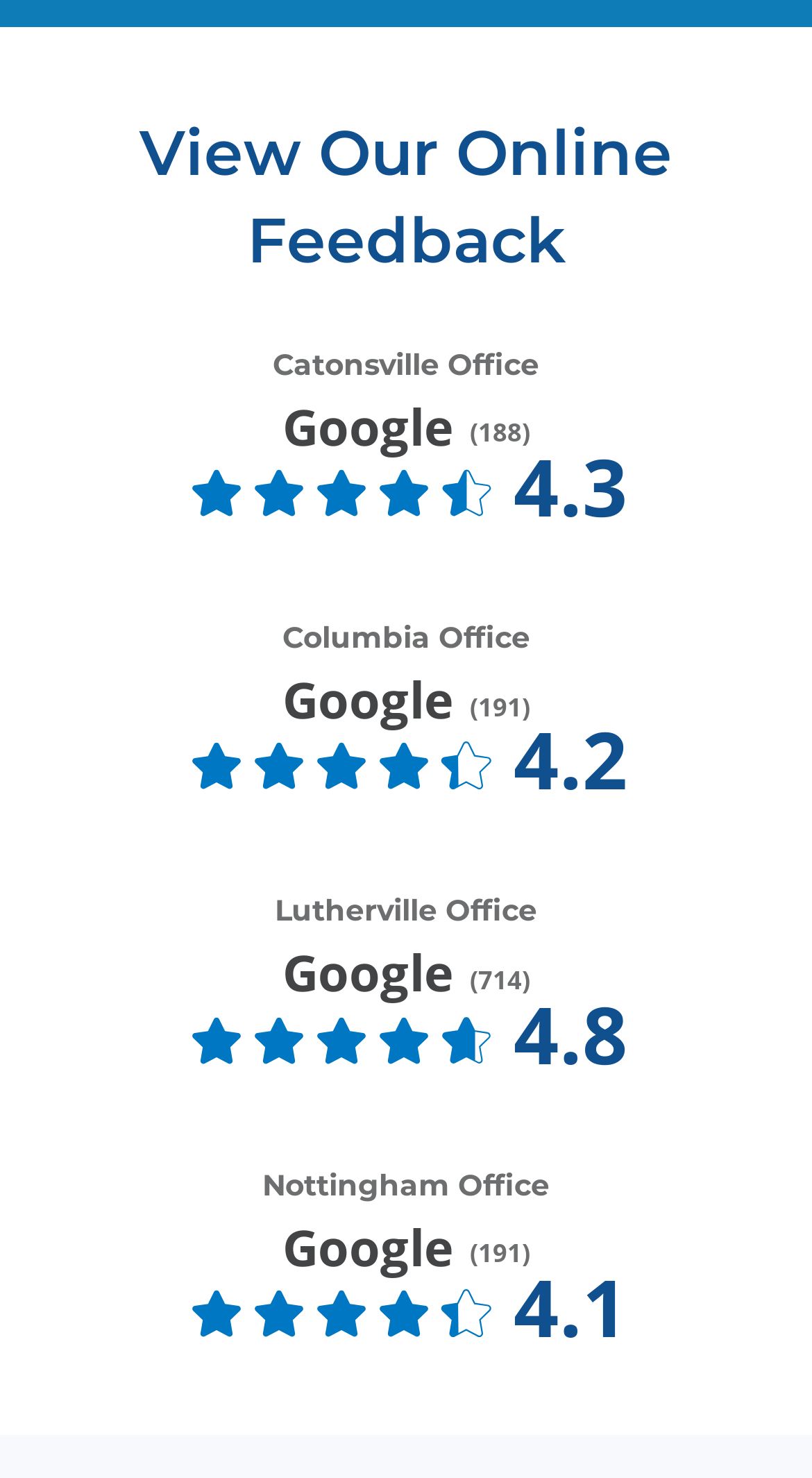Locate the bounding box coordinates of the area that needs to be clicked to fulfill the following instruction: "View Google reviews for Nottingham Office". The coordinates should be in the format of four float numbers between 0 and 1, namely [left, top, right, bottom].

[0.323, 0.819, 0.677, 0.867]